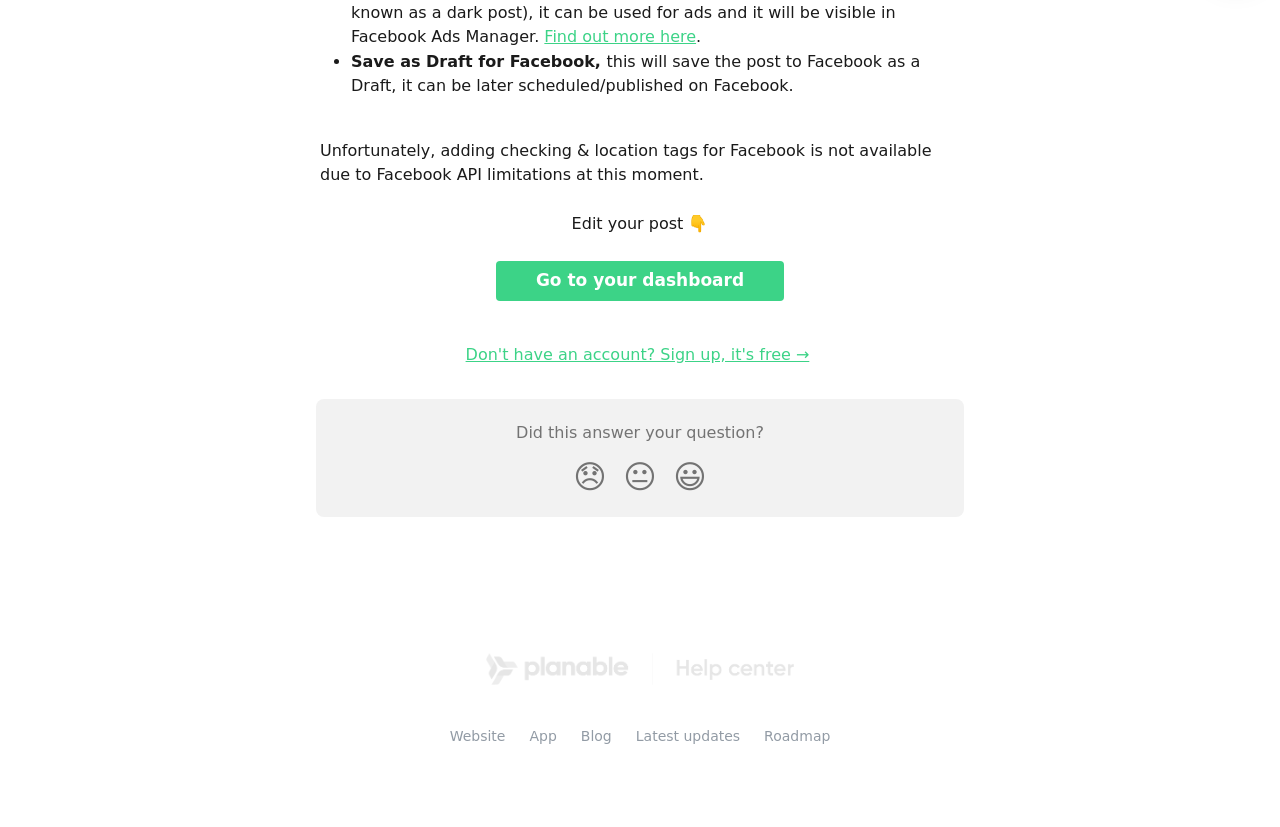Identify the bounding box coordinates for the region to click in order to carry out this instruction: "Click on 'Don't have an account? Sign up, it's free →'". Provide the coordinates using four float numbers between 0 and 1, formatted as [left, top, right, bottom].

[0.364, 0.417, 0.632, 0.44]